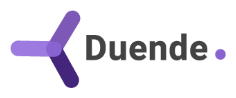Give a thorough and detailed caption for the image.

The image prominently features the logo of Duende, a company known for its open-source solutions related to identity management and security frameworks. The logo consists of stylized shapes forming an abstract design in shades of purple, paired with the bold text "Duende" in a modern font. This branding reflects the company’s focus on innovation and technology in securing user identity and access. The logo is designed to convey a sense of professionalism and expertise in the field of IdentityServer and related documentation, aligning with its role in providing comprehensive support for authentication and authorization in applications.